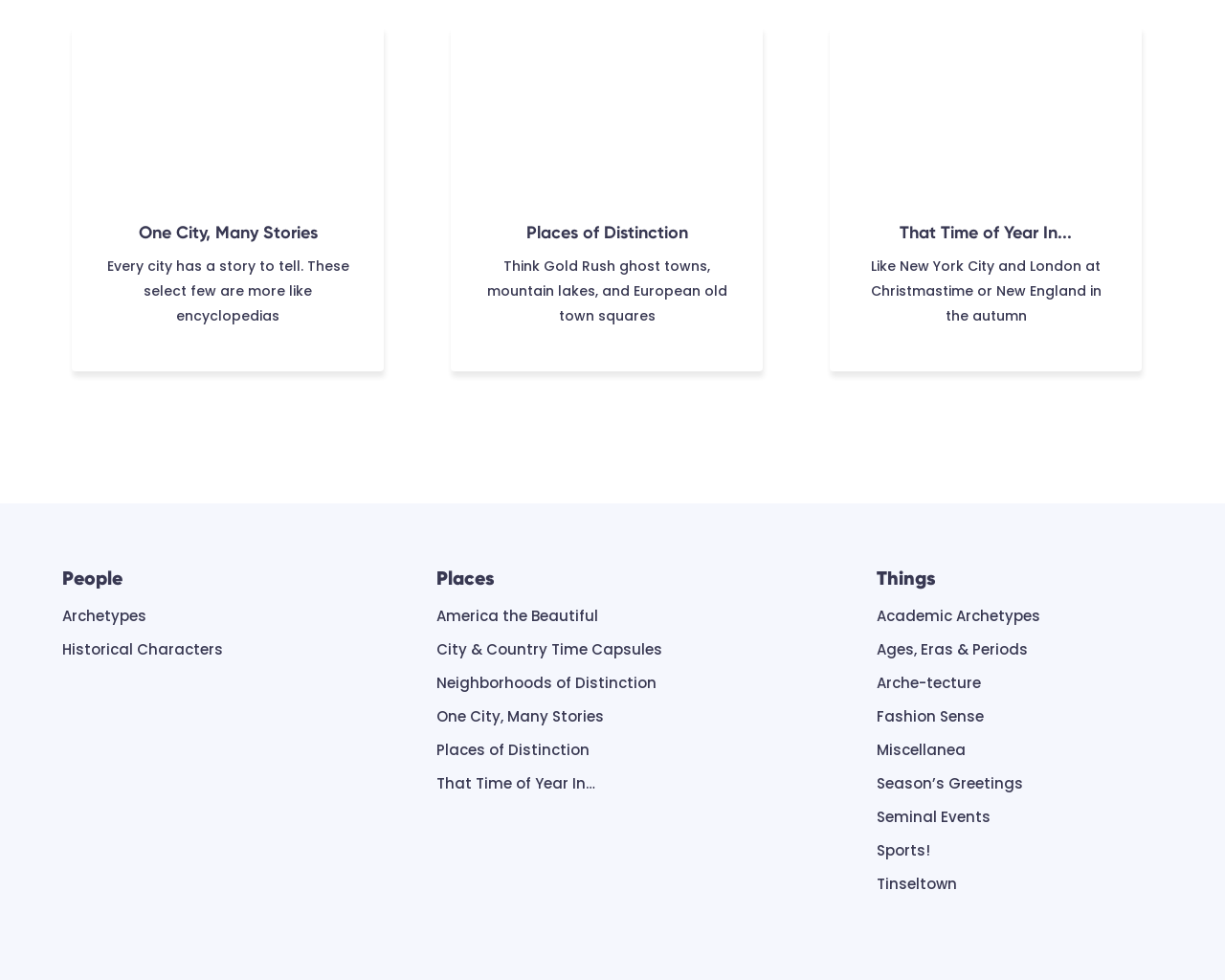What is the theme of the third image?
Based on the visual details in the image, please answer the question thoroughly.

The third image has a caption 'New York at Christmastime' and is located at the top-right corner of the webpage, indicating that the theme of this image is related to New York during the Christmas season.